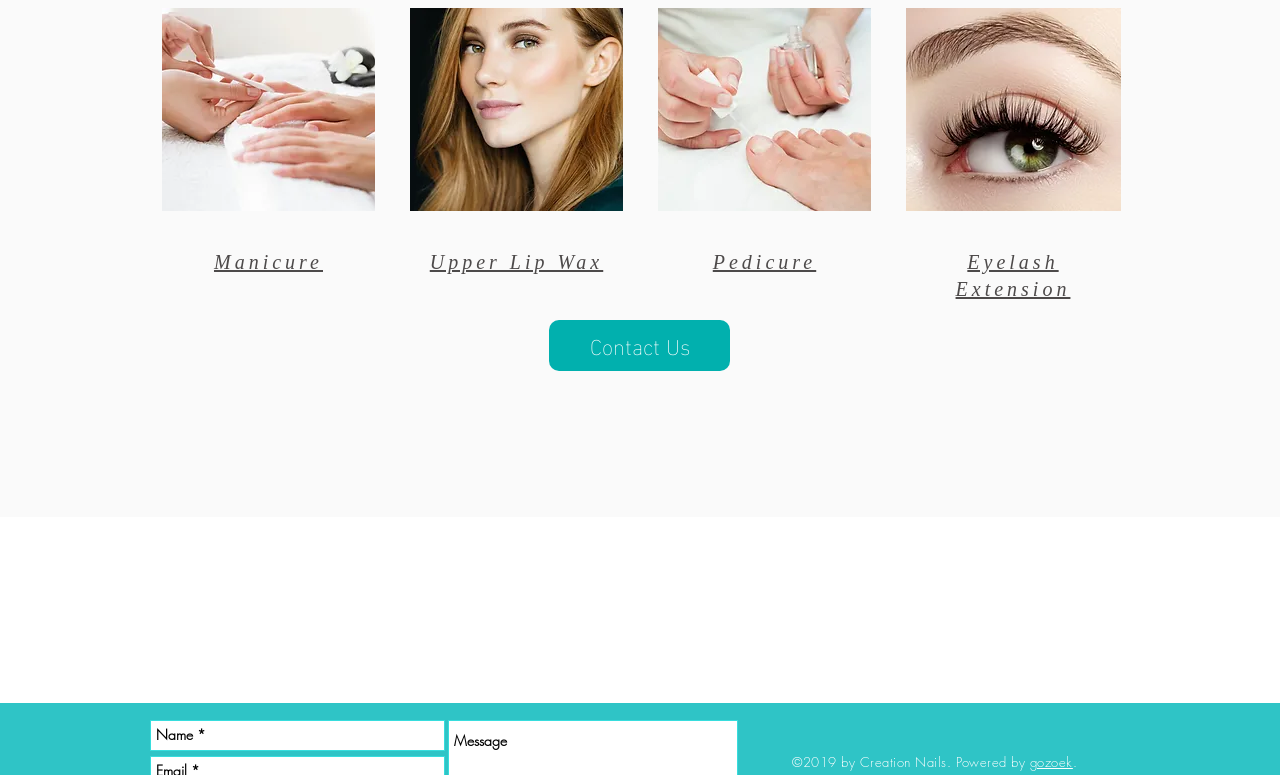Using the description "Add to Cart", predict the bounding box of the relevant HTML element.

None